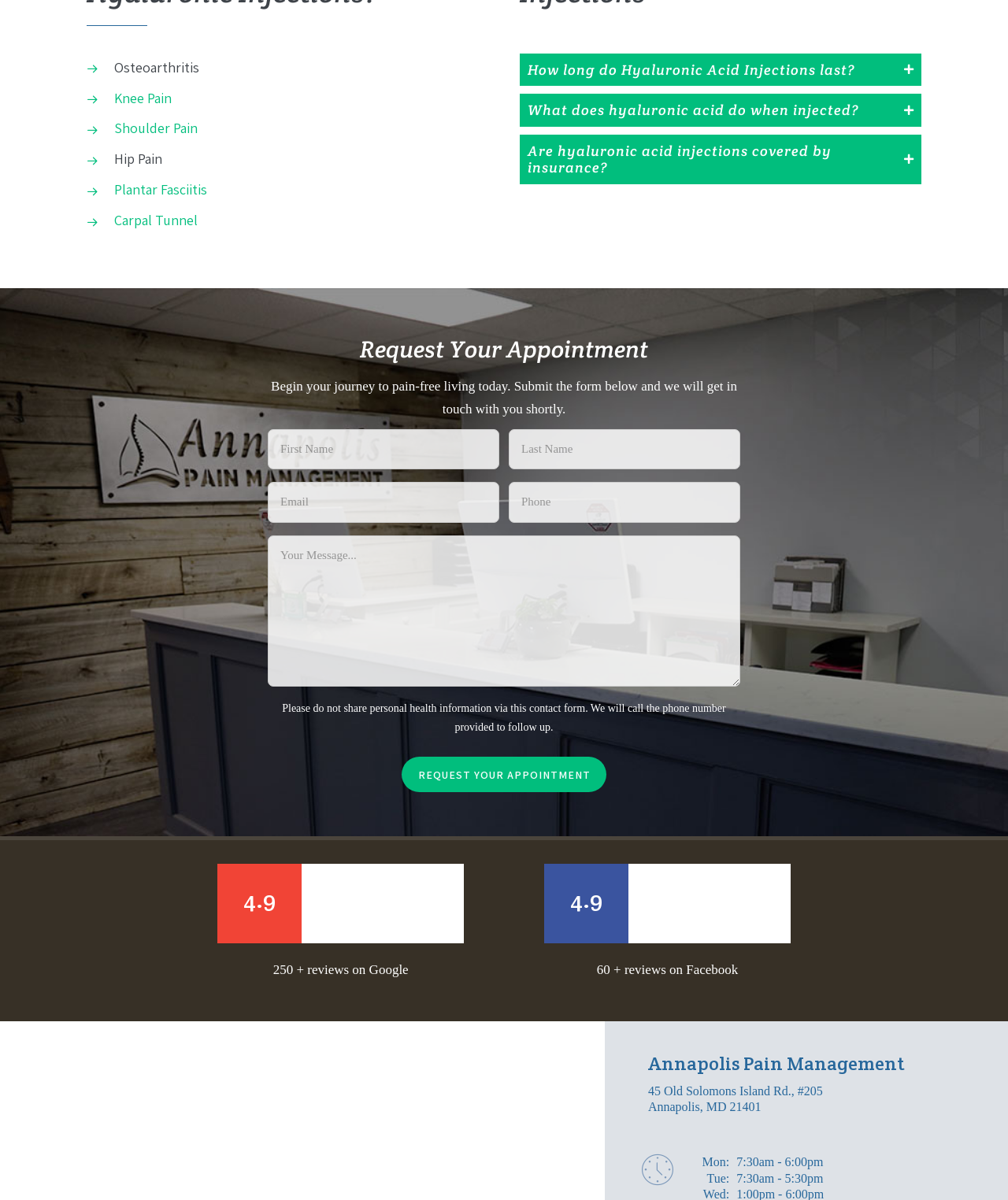Specify the bounding box coordinates for the region that must be clicked to perform the given instruction: "Click on the 'Request Your Appointment' button".

[0.398, 0.631, 0.602, 0.66]